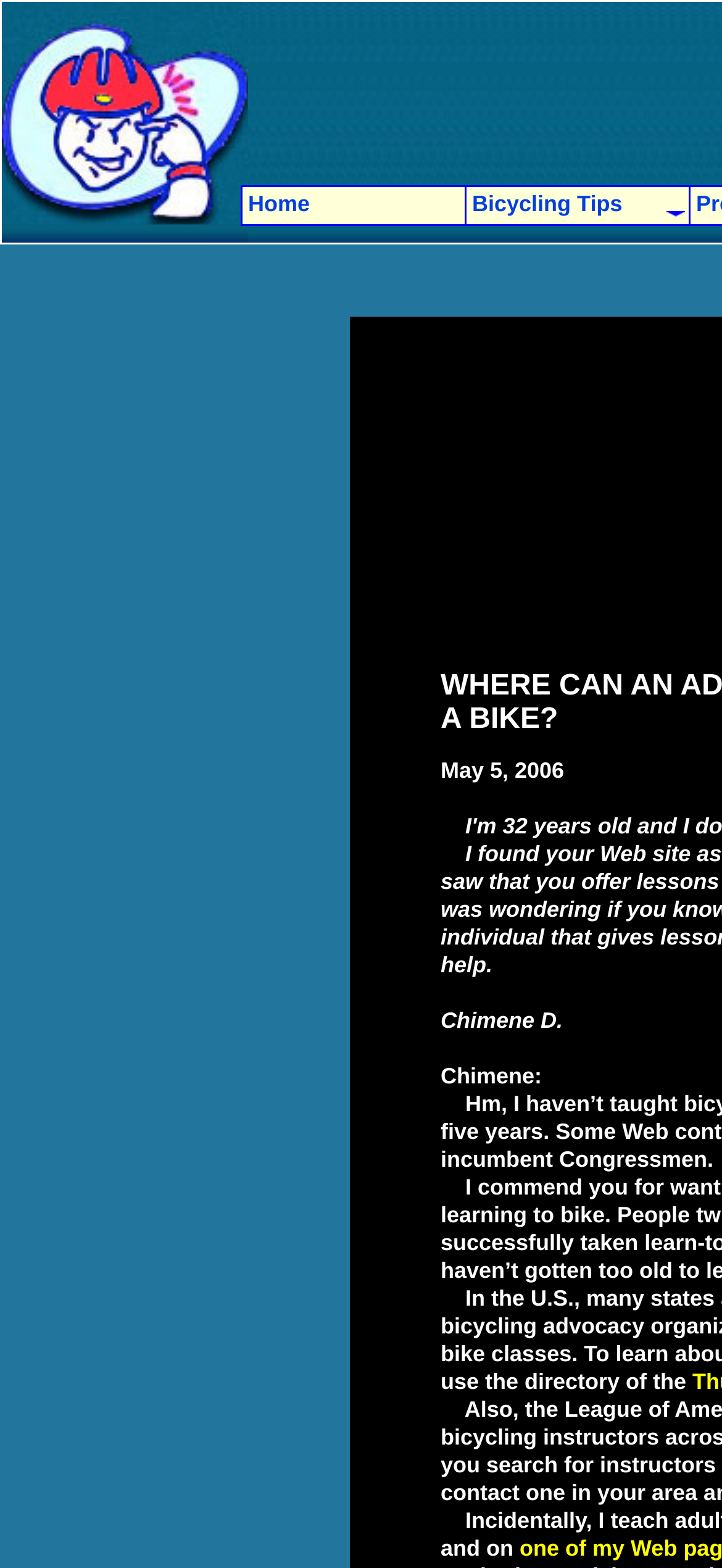What is the name of the person mentioned on the webpage?
Provide an in-depth and detailed explanation in response to the question.

I found the name 'Chimene D.' on the webpage by looking at the StaticText element with the bounding box coordinates [0.61, 0.642, 0.78, 0.658] which is a child of the LayoutTableCell element.